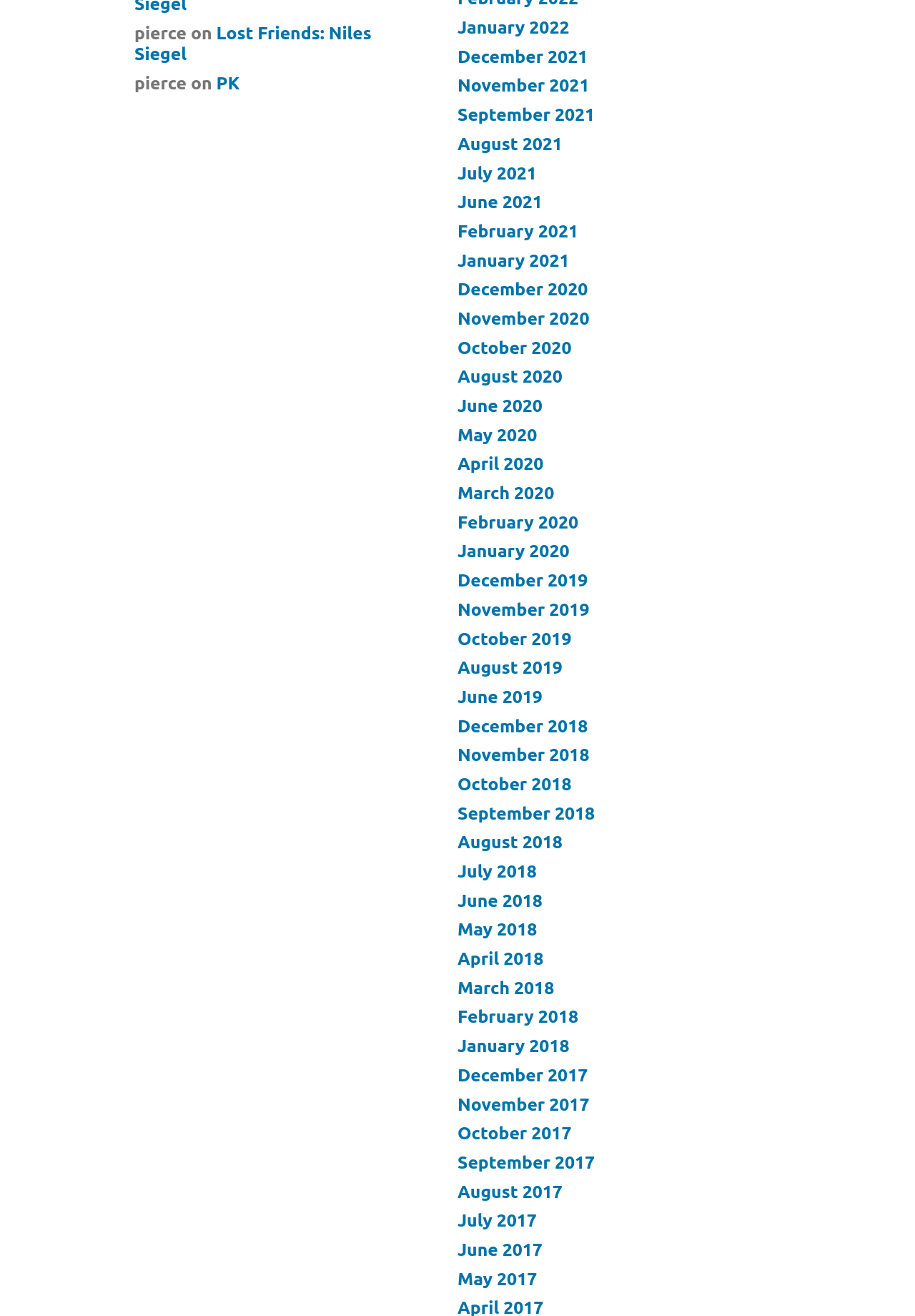Identify the bounding box coordinates of the element that should be clicked to fulfill this task: "view January 2022". The coordinates should be provided as four float numbers between 0 and 1, i.e., [left, top, right, bottom].

[0.5, 0.013, 0.622, 0.028]